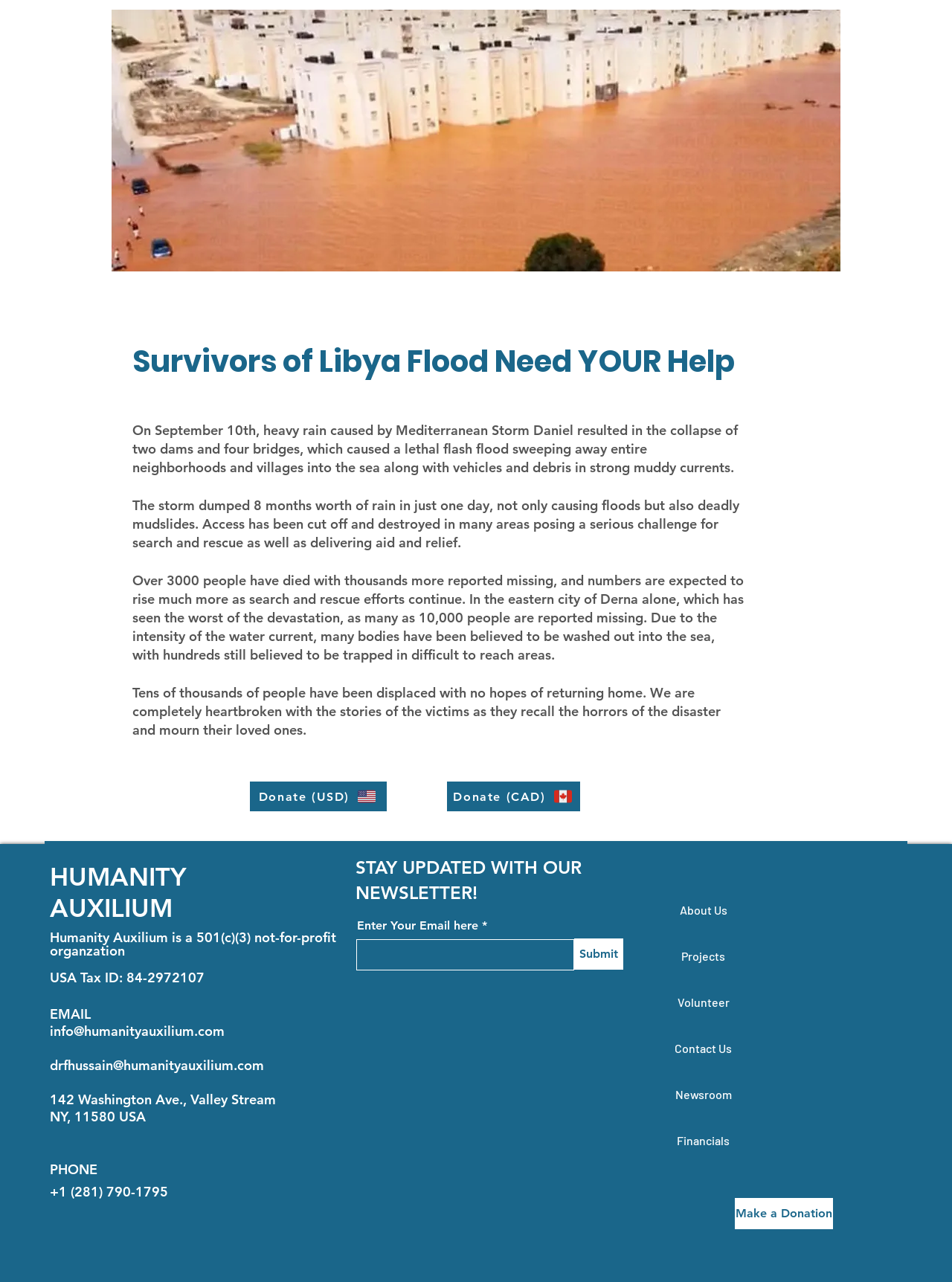Identify the bounding box coordinates of the clickable section necessary to follow the following instruction: "Donate in USD". The coordinates should be presented as four float numbers from 0 to 1, i.e., [left, top, right, bottom].

[0.262, 0.61, 0.406, 0.633]